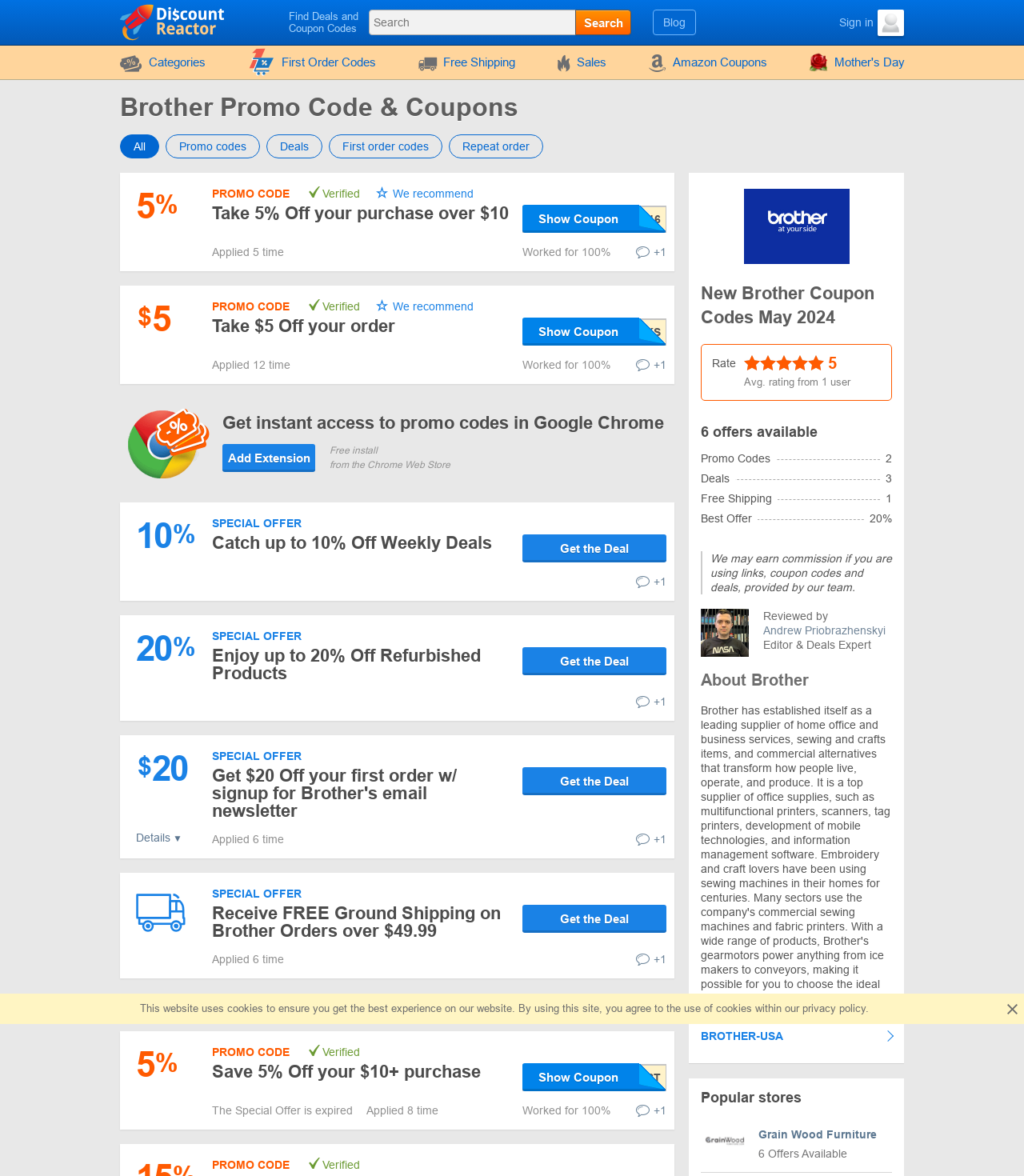What is the maximum discount offered on this webpage?
From the details in the image, provide a complete and detailed answer to the question.

I found the answer by scanning the webpage and looking for the maximum discount offered. I found a promo code that offers 'up to 20% Off Refurbished Products', which is the maximum discount offered on this webpage.